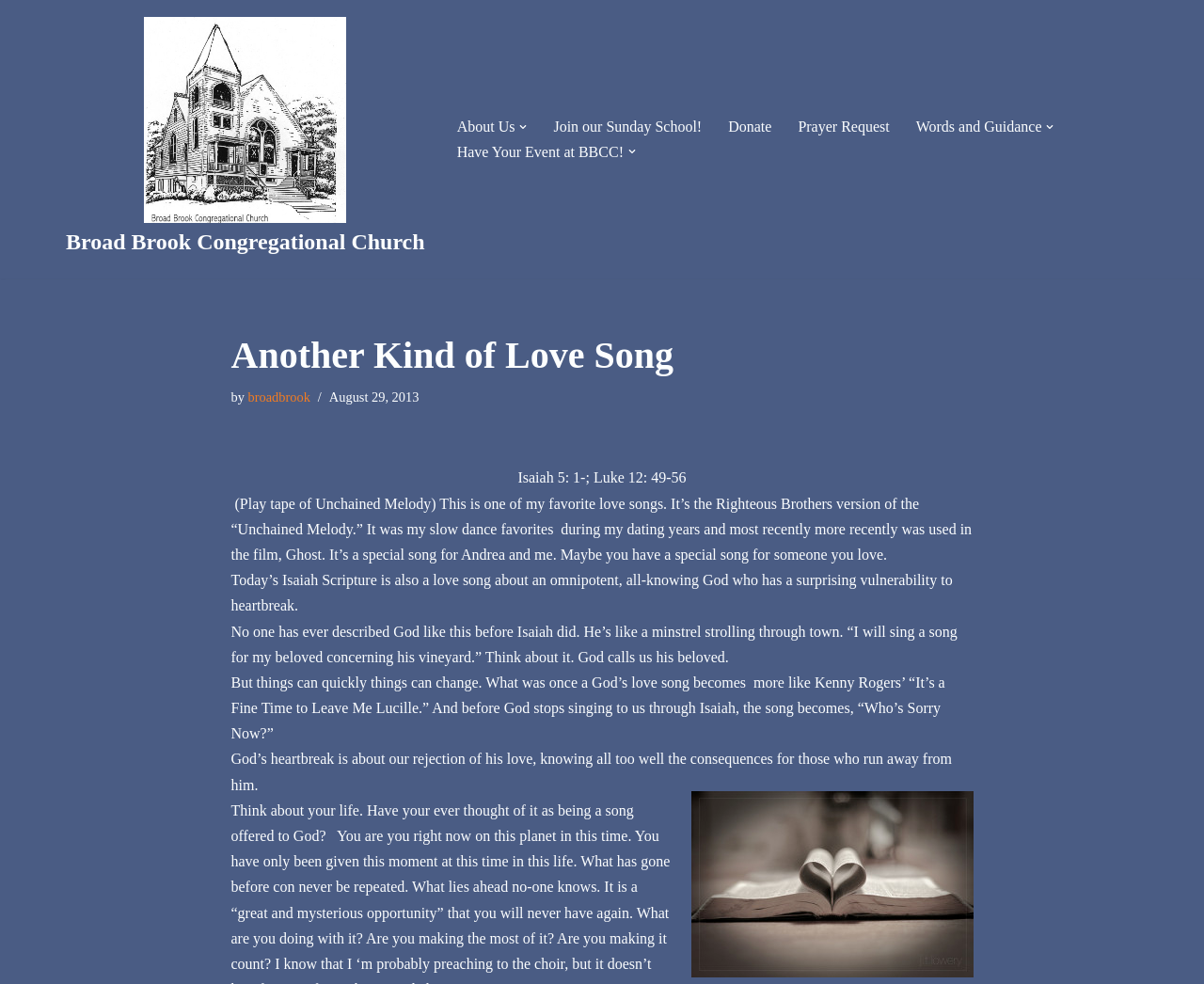Please find the bounding box for the following UI element description. Provide the coordinates in (top-left x, top-left y, bottom-right x, bottom-right y) format, with values between 0 and 1: Skip to content

[0.0, 0.031, 0.023, 0.05]